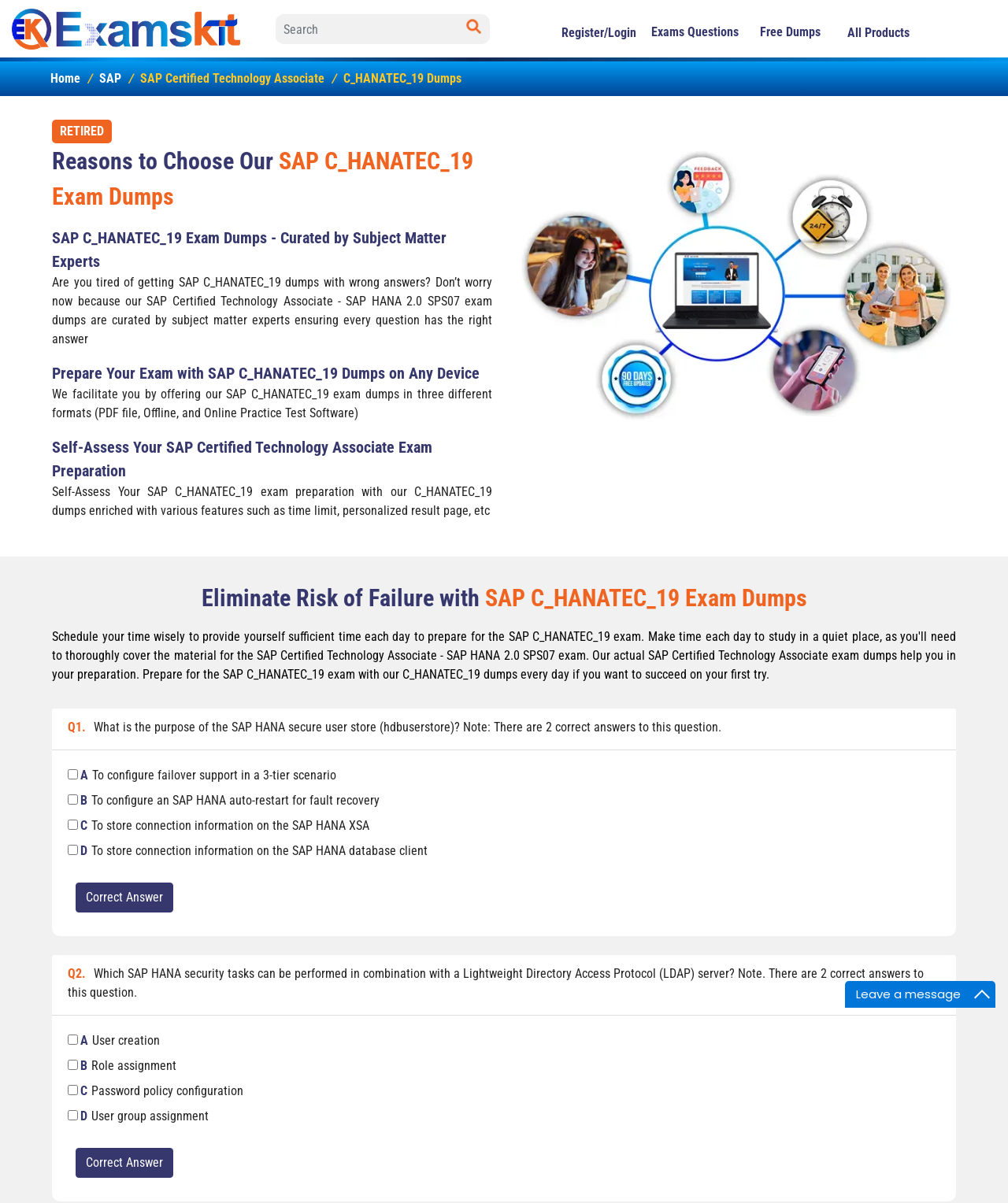Identify the bounding box coordinates for the element you need to click to achieve the following task: "Click on Exams Questions button". The coordinates must be four float values ranging from 0 to 1, formatted as [left, top, right, bottom].

[0.641, 0.015, 0.749, 0.039]